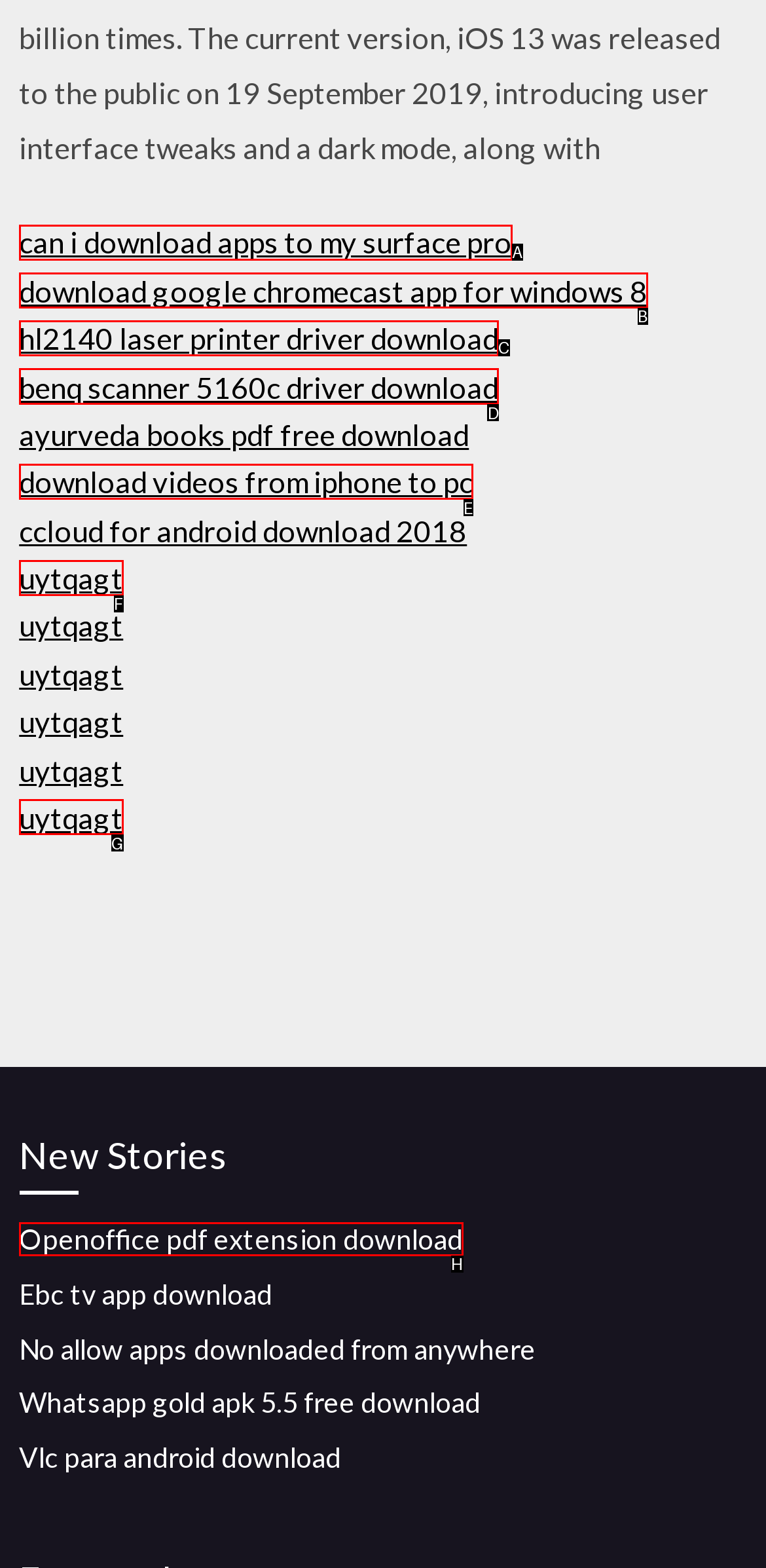Which HTML element should be clicked to perform the following task: download Benq scanner 5160c driver
Reply with the letter of the appropriate option.

D